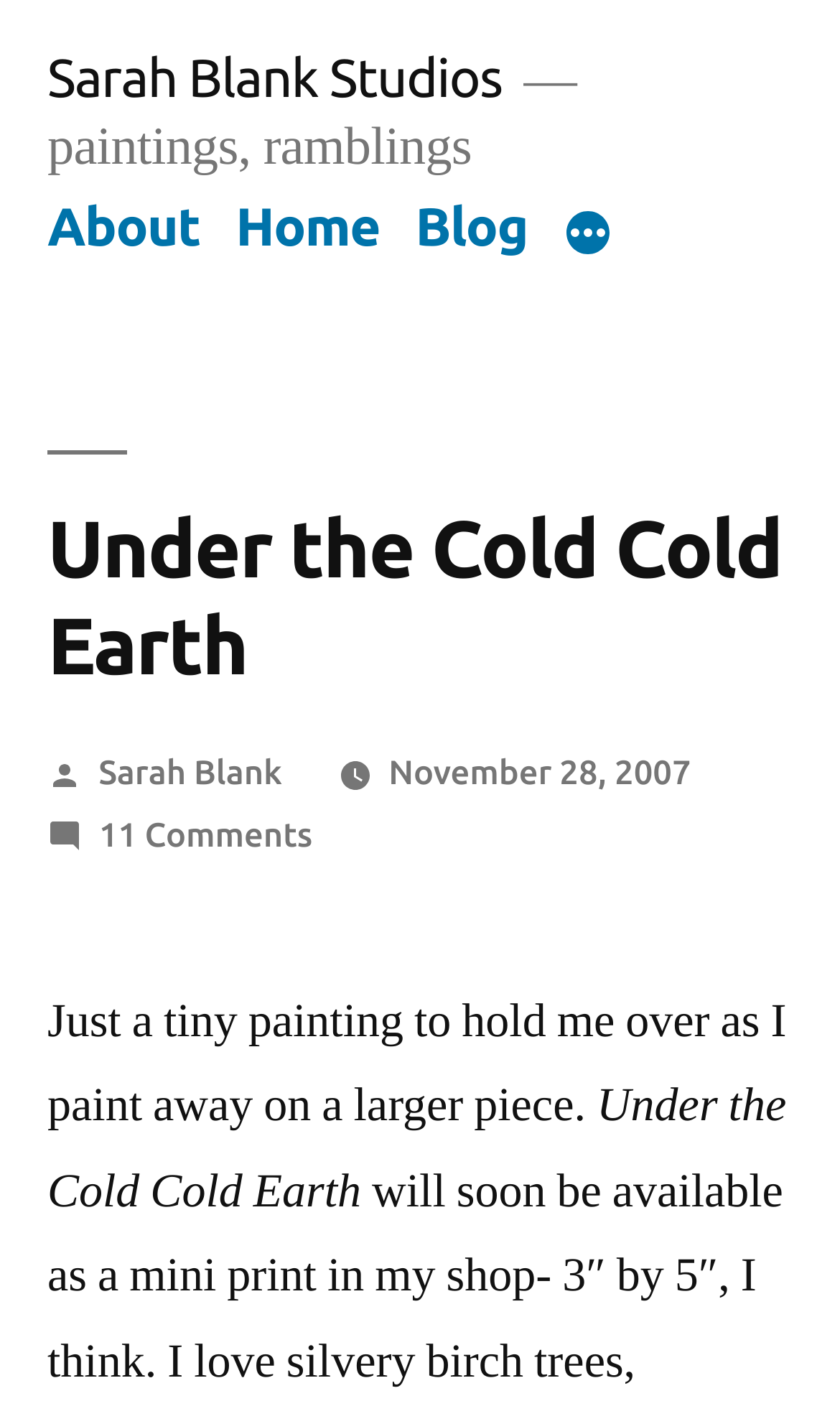Determine the main text heading of the webpage and provide its content.

Under the Cold Cold Earth